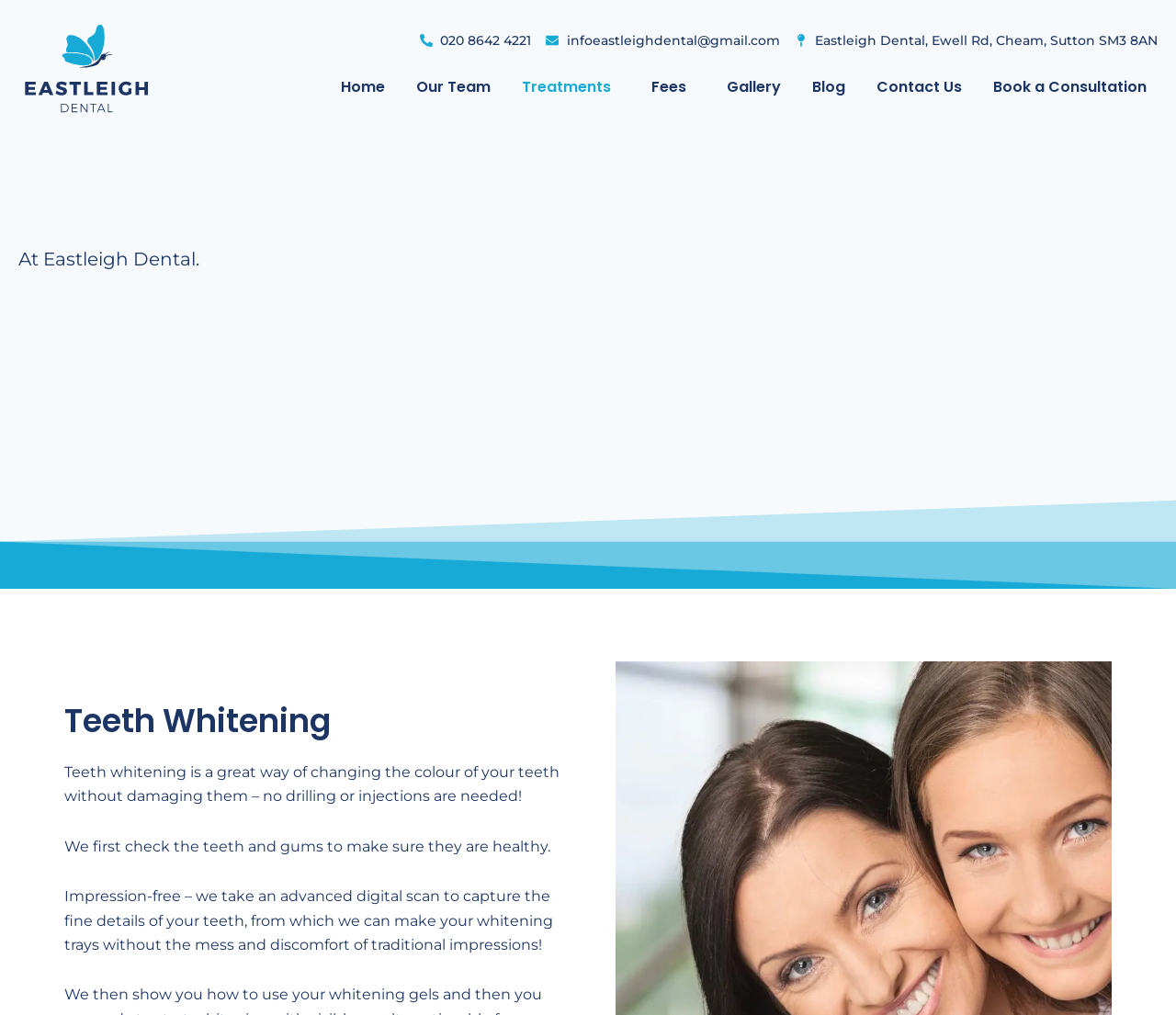Pinpoint the bounding box coordinates of the element that must be clicked to accomplish the following instruction: "Book a consultation". The coordinates should be in the format of four float numbers between 0 and 1, i.e., [left, top, right, bottom].

[0.835, 0.065, 0.984, 0.107]